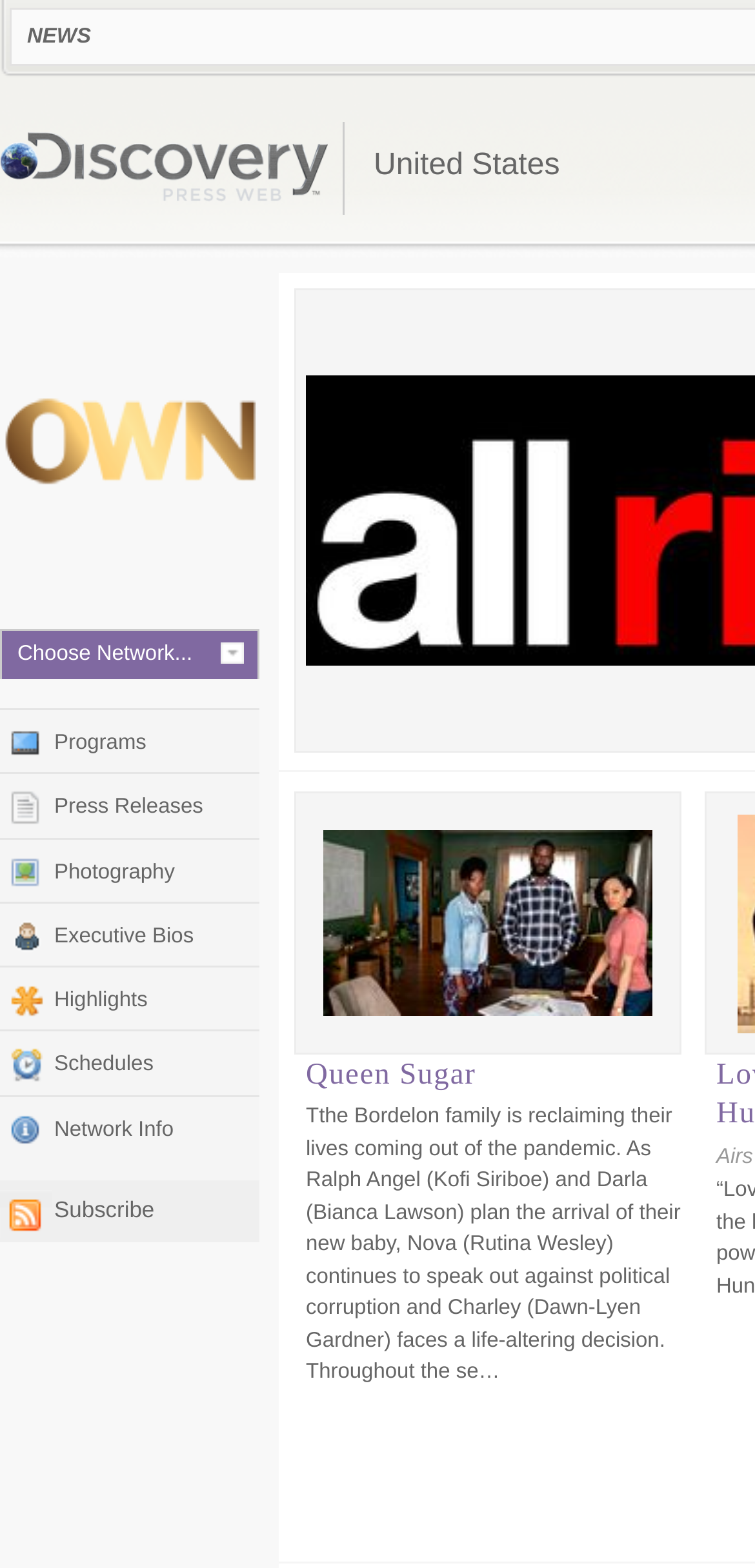Extract the main headline from the webpage and generate its text.

Discovery Press Web
United States